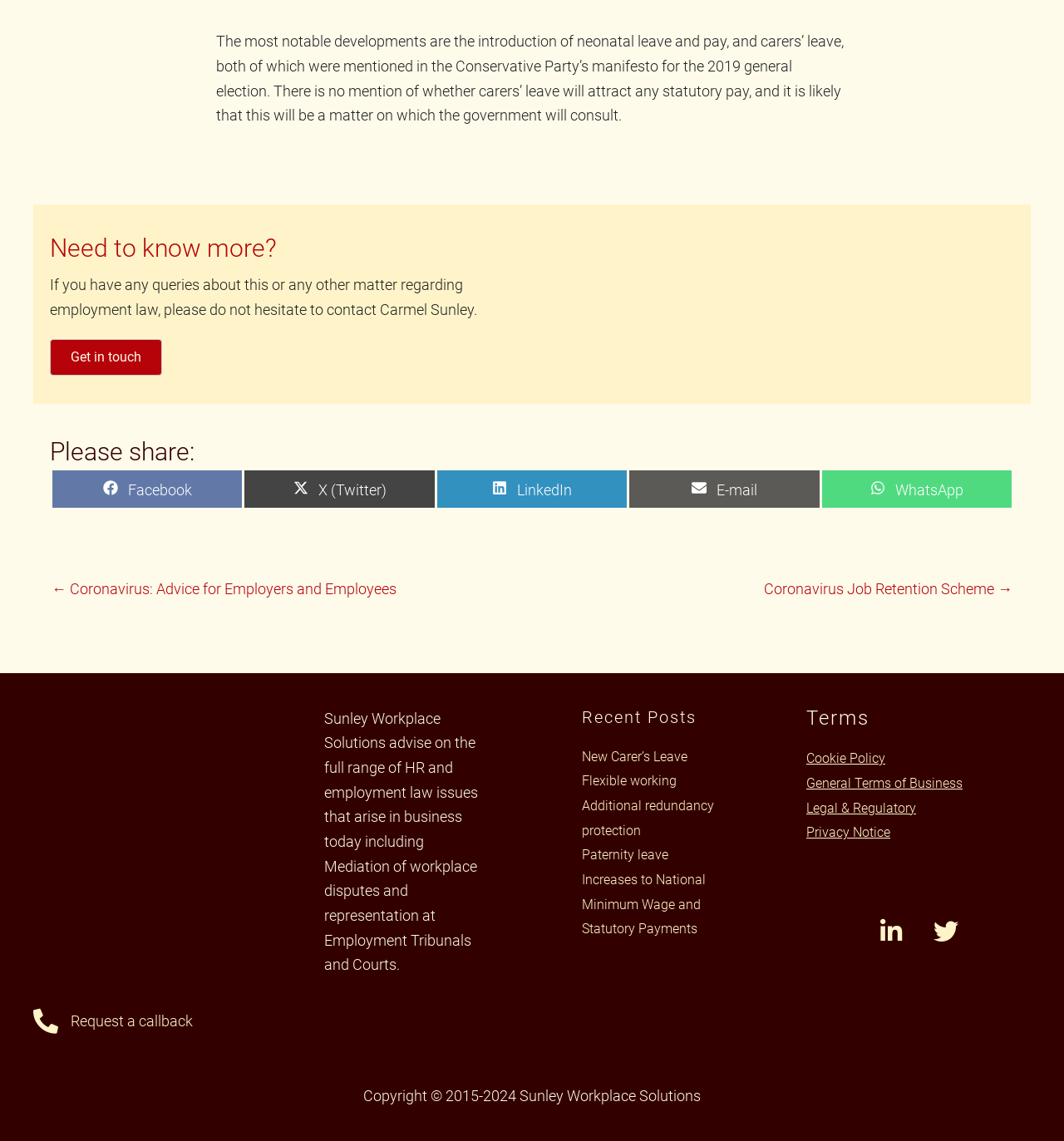What is the main topic of this webpage?
Answer the question with a single word or phrase derived from the image.

Employment law